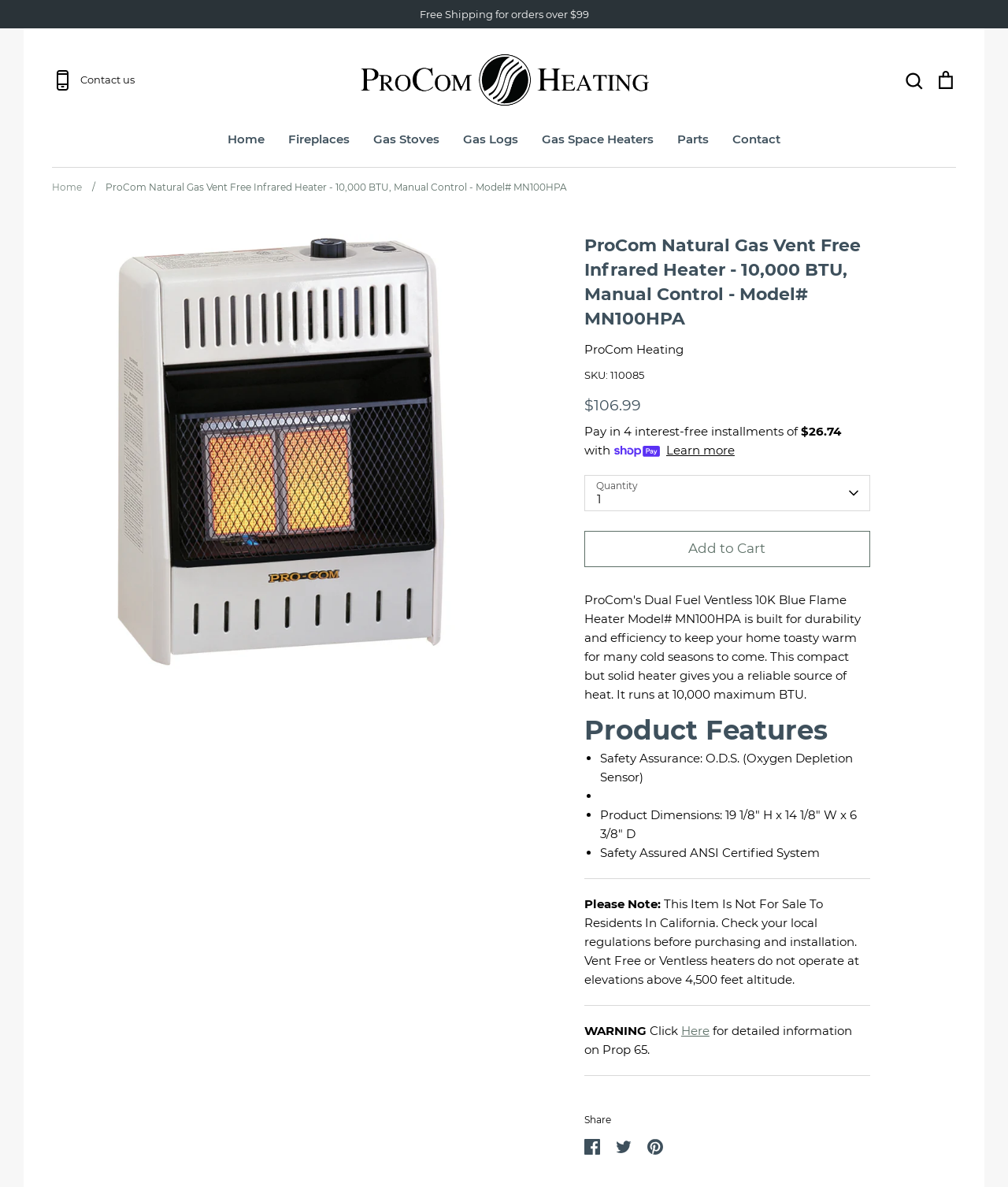Answer the question with a single word or phrase: 
What is the warning about?

Prop 65